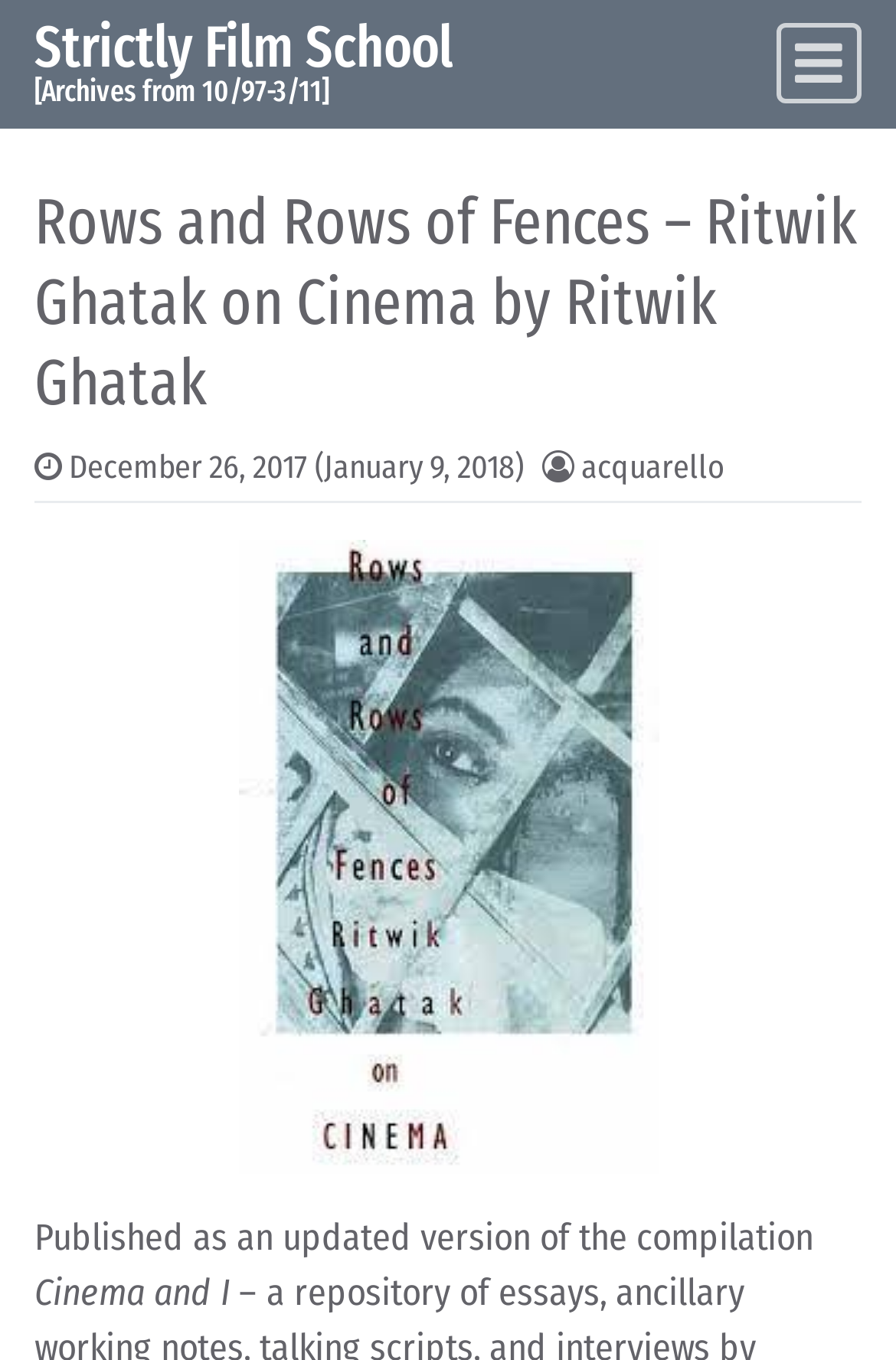What is the name of the film school?
Answer the question with detailed information derived from the image.

By looking at the navigation section, I found a link with the text 'Strictly Film School', which suggests that it is the name of the film school.